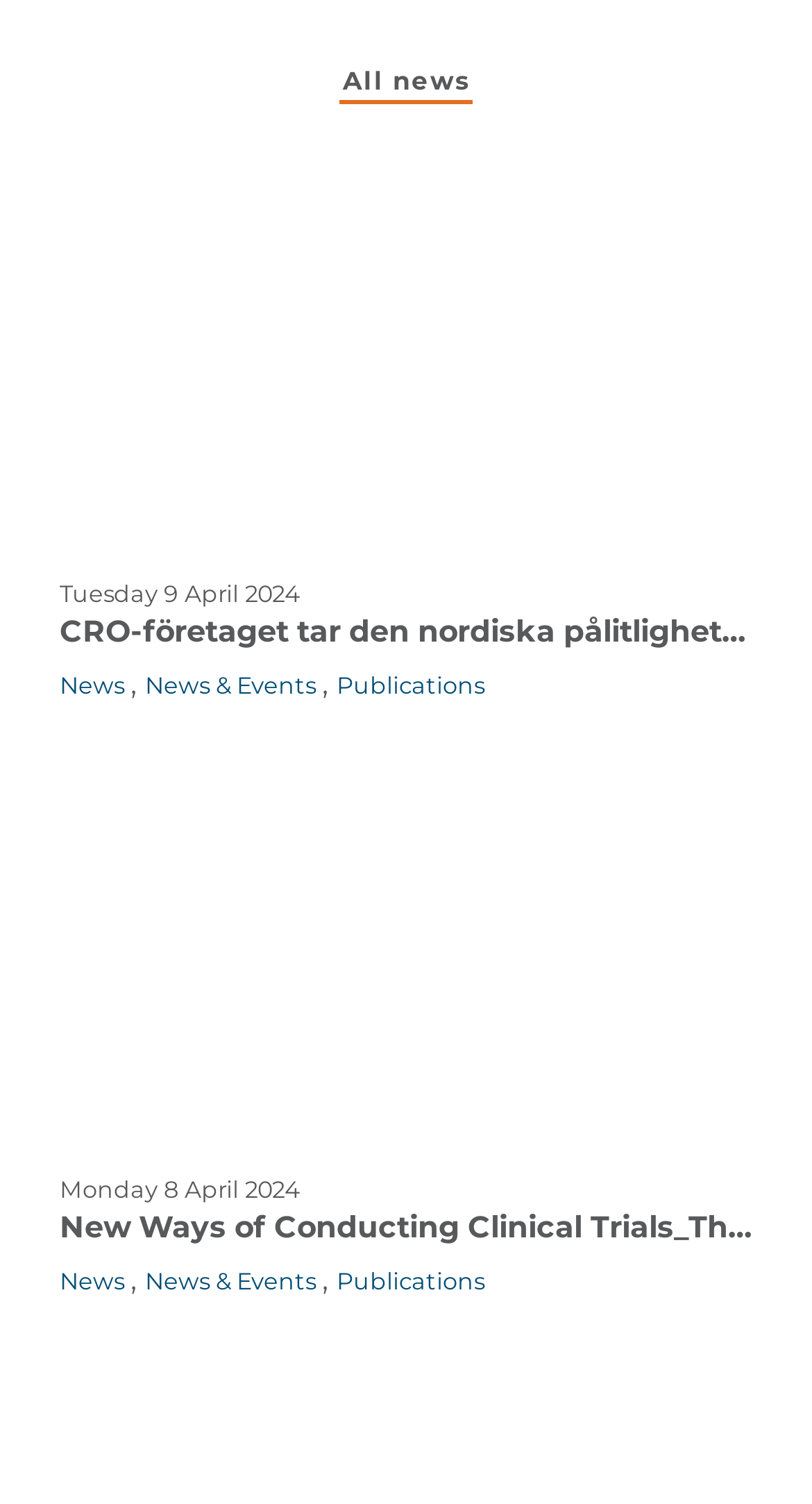Provide the bounding box coordinates of the area you need to click to execute the following instruction: "View '(LinkedIn Post)' content".

[0.074, 0.523, 0.926, 0.753]